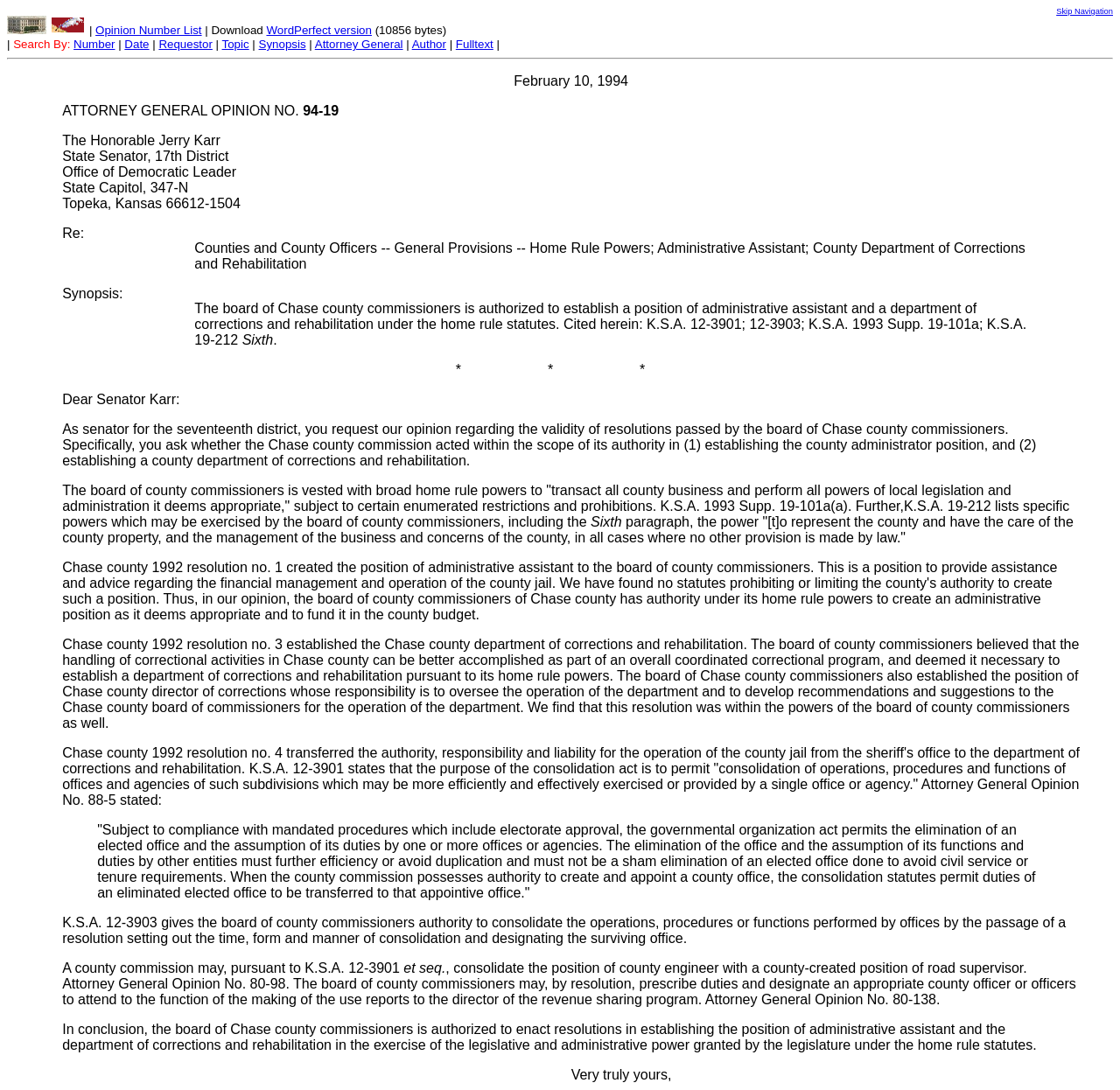Identify the bounding box coordinates of the section to be clicked to complete the task described by the following instruction: "Read the opinion synopsis". The coordinates should be four float numbers between 0 and 1, formatted as [left, top, right, bottom].

[0.056, 0.262, 0.11, 0.276]